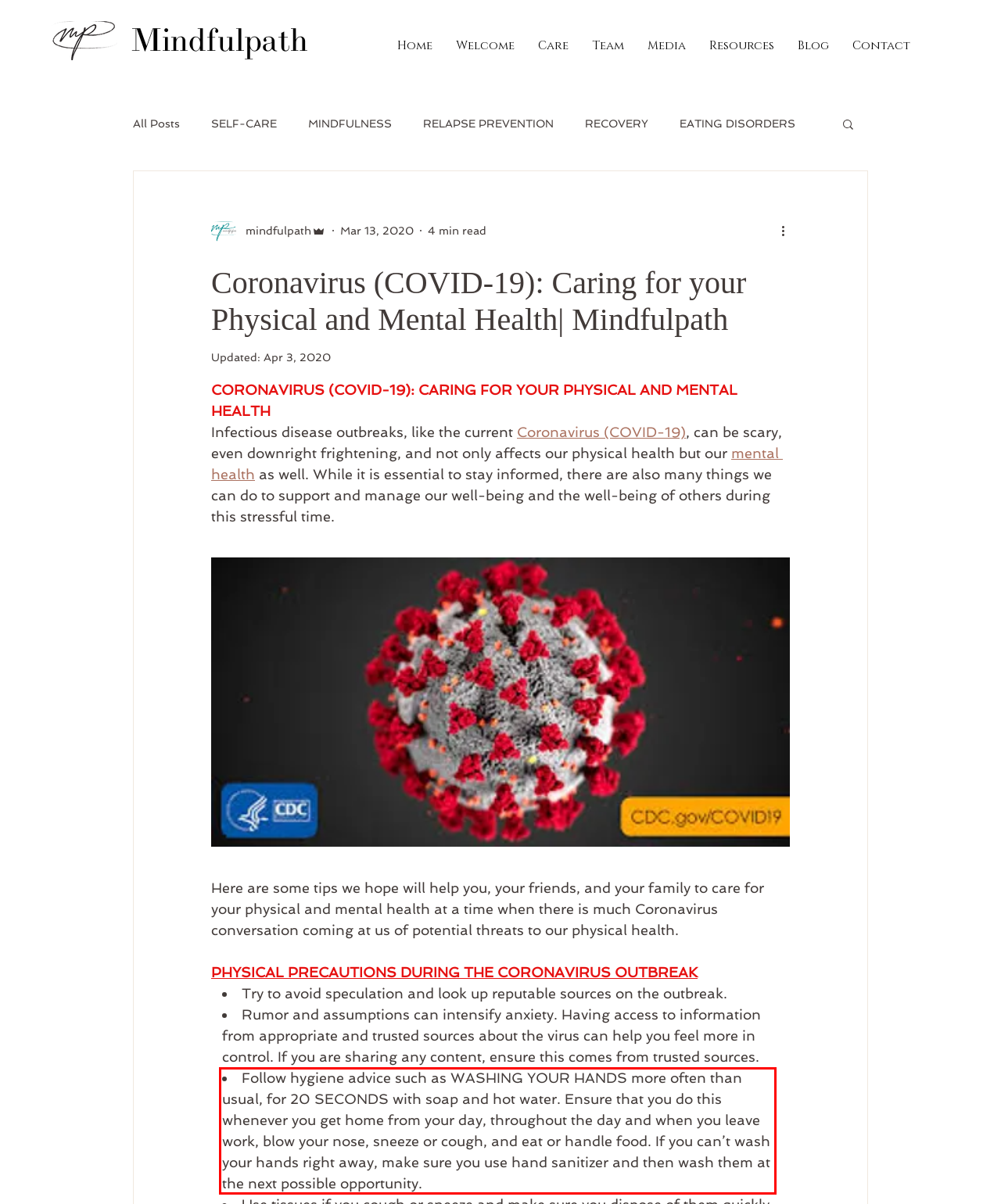You are presented with a screenshot containing a red rectangle. Extract the text found inside this red bounding box.

Follow hygiene advice such as WASHING YOUR HANDS more often than usual, for 20 SECONDS with soap and hot water. Ensure that you do this whenever you get home from your day, throughout the day and when you leave work, blow your nose, sneeze or cough, and eat or handle food. If you can’t wash your hands right away, make sure you use hand sanitizer and then wash them at the next possible opportunity.